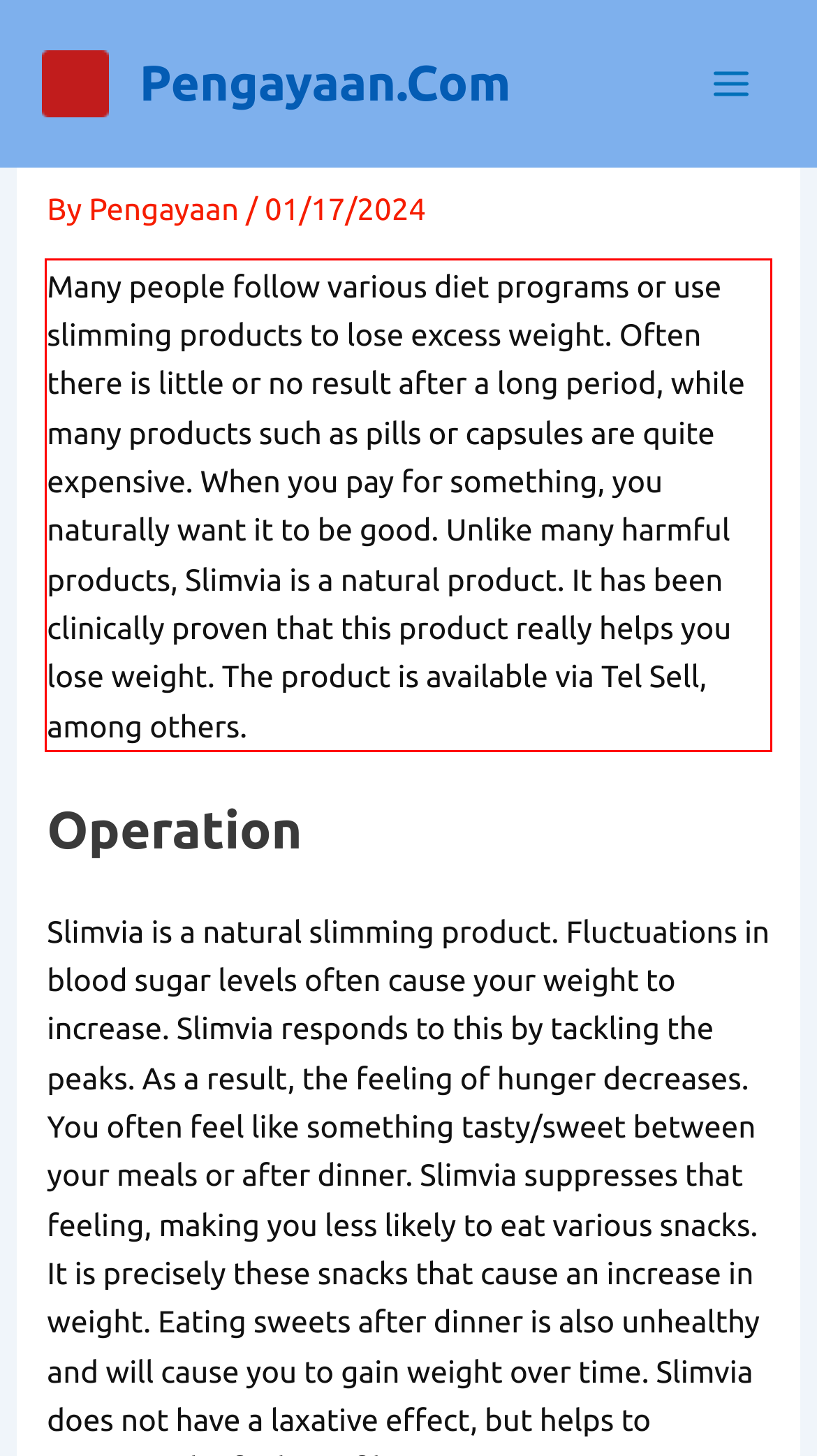Using the webpage screenshot, recognize and capture the text within the red bounding box.

Many people follow various diet programs or use slimming products to lose excess weight. Often there is little or no result after a long period, while many products such as pills or capsules are quite expensive. When you pay for something, you naturally want it to be good. Unlike many harmful products, Slimvia is a natural product. It has been clinically proven that this product really helps you lose weight. The product is available via Tel Sell, among others.